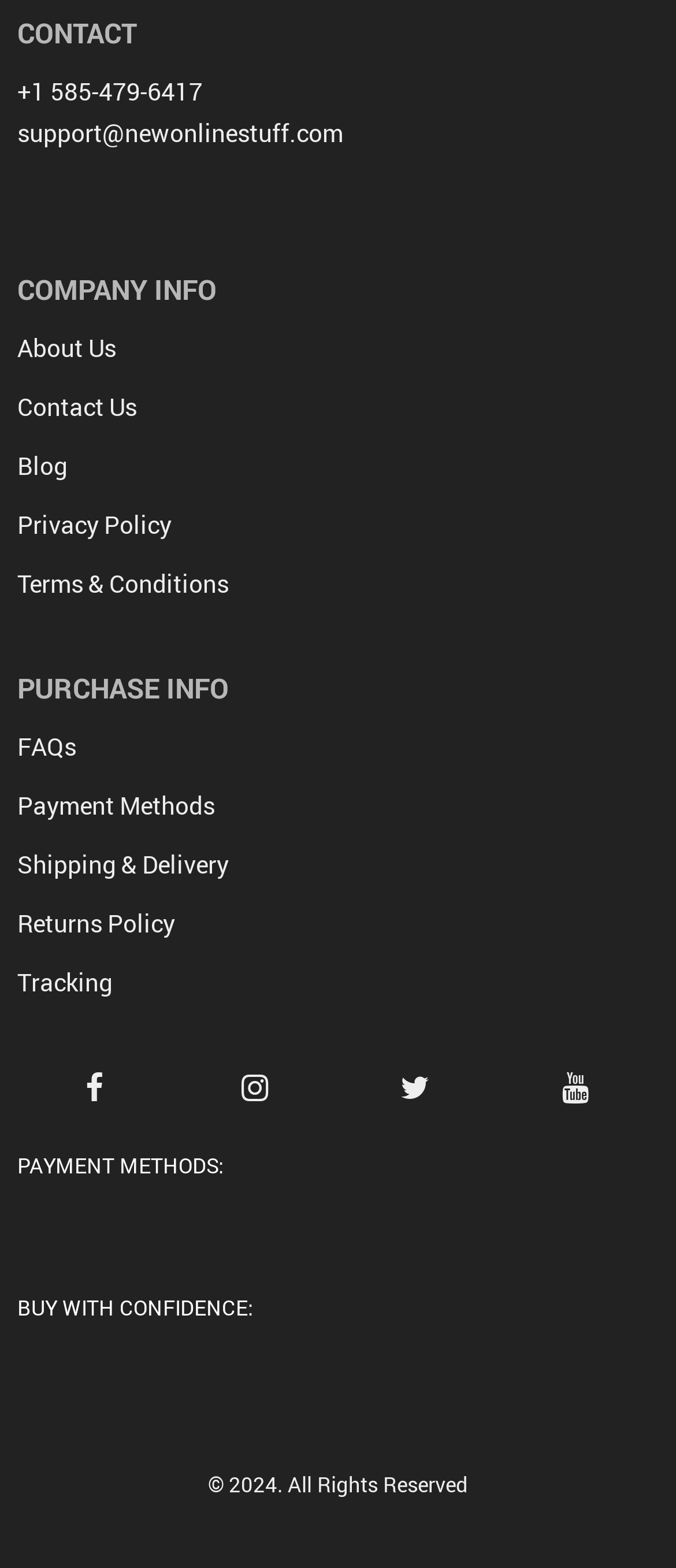Please determine the bounding box coordinates for the element that should be clicked to follow these instructions: "View the terms and conditions".

[0.026, 0.362, 0.338, 0.384]